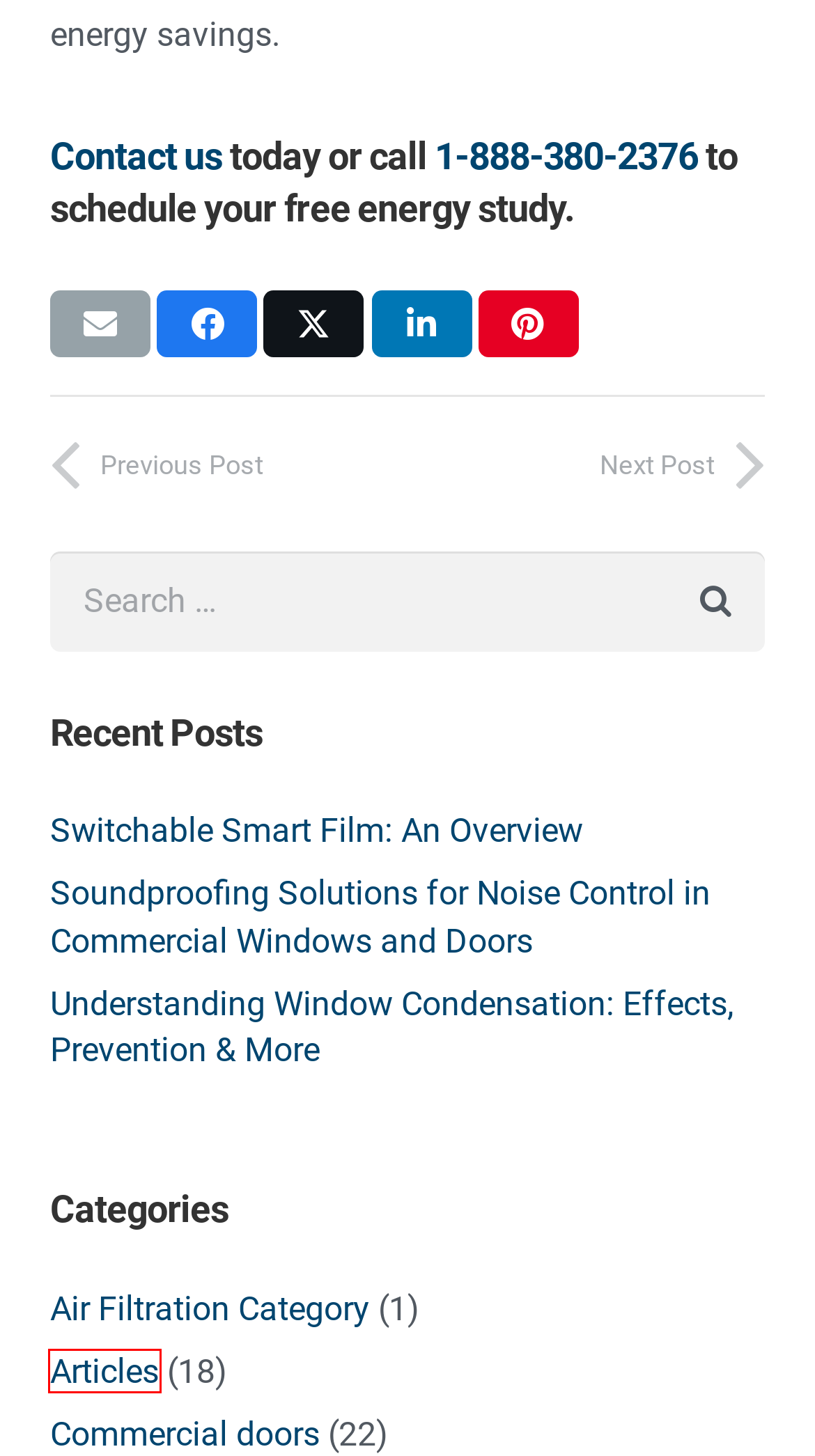Assess the screenshot of a webpage with a red bounding box and determine which webpage description most accurately matches the new page after clicking the element within the red box. Here are the options:
A. Air Filtration Archives | Aeroseal Windows and Storefront
B. Articles Archives | Aeroseal Windows and Storefront
C. Contact Us | Get a Quote | Aeroseal Windows & Storefront
D. Window Condensation Causes & Fixes | Aeroseal
E. Commercial Doors Archives | Page 3 of 3
F. Switchable Smart Film: An Overview | Aeroseal
G. Soundproofing Solutions for Noise Control | Aeroseal
H. Understanding Window Condensation: Effects, Prevention & More

B